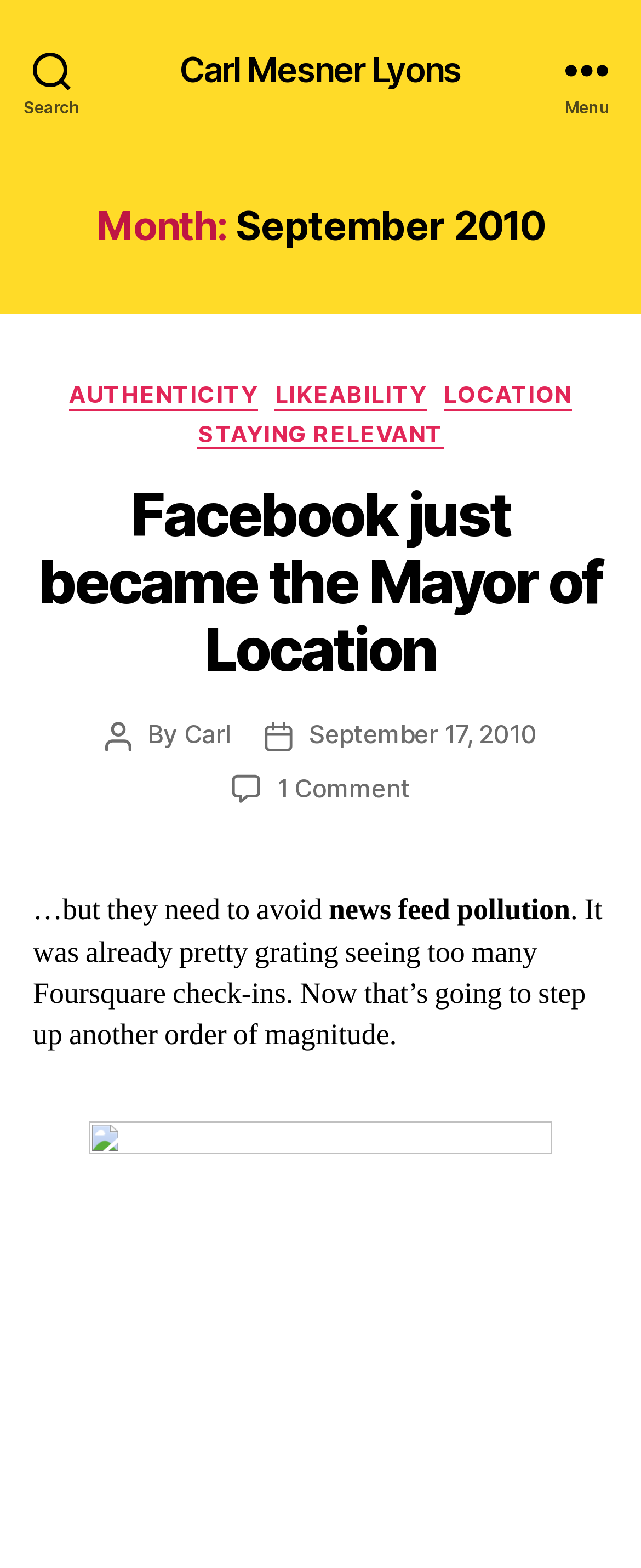Provide the bounding box coordinates of the HTML element this sentence describes: "staying relevant". The bounding box coordinates consist of four float numbers between 0 and 1, i.e., [left, top, right, bottom].

[0.309, 0.267, 0.691, 0.287]